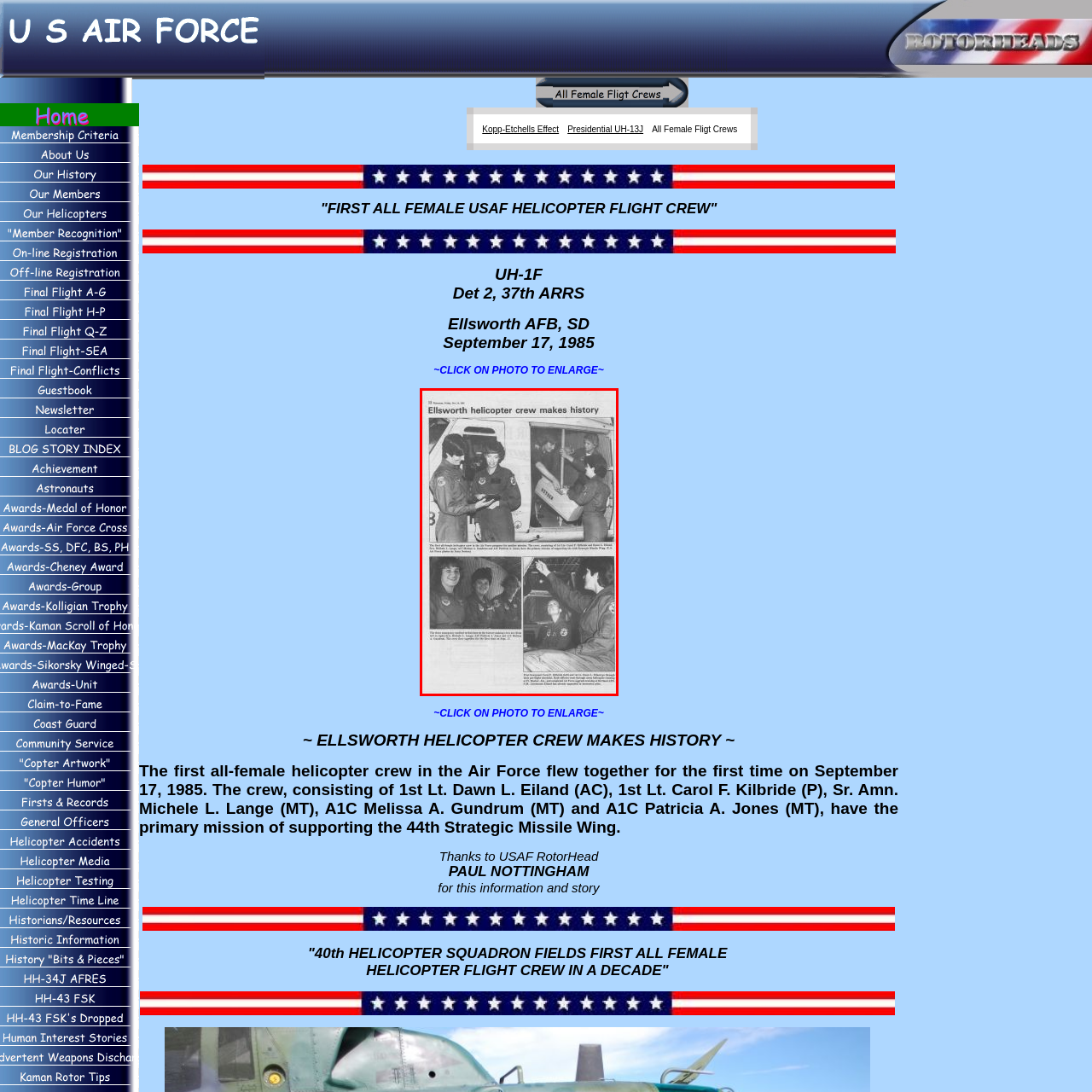What is the crew receiving? Study the image bordered by the red bounding box and answer briefly using a single word or a phrase.

Certificate or award